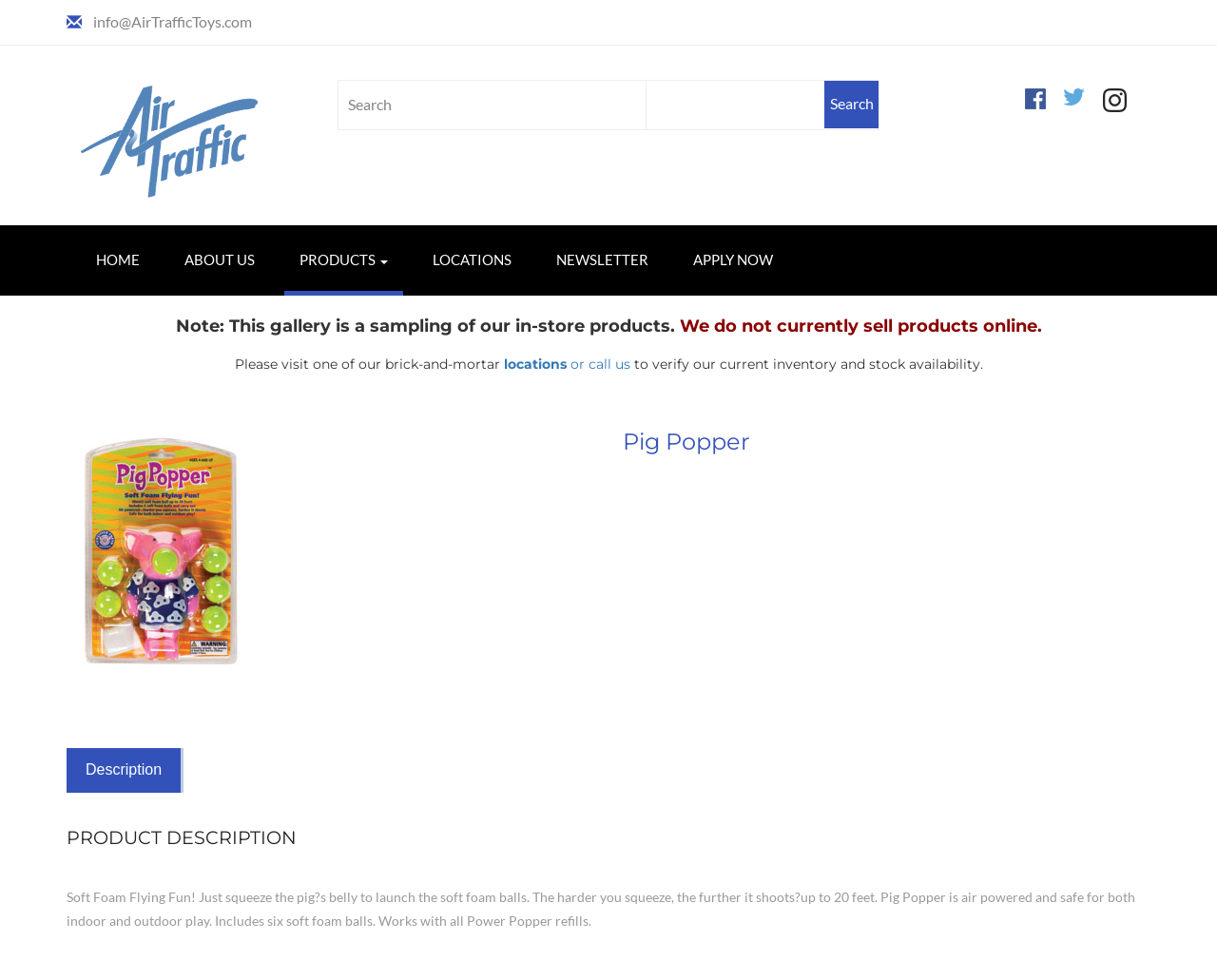Please provide a one-word or short phrase answer to the question:
What is the purpose of the search box?

To search products